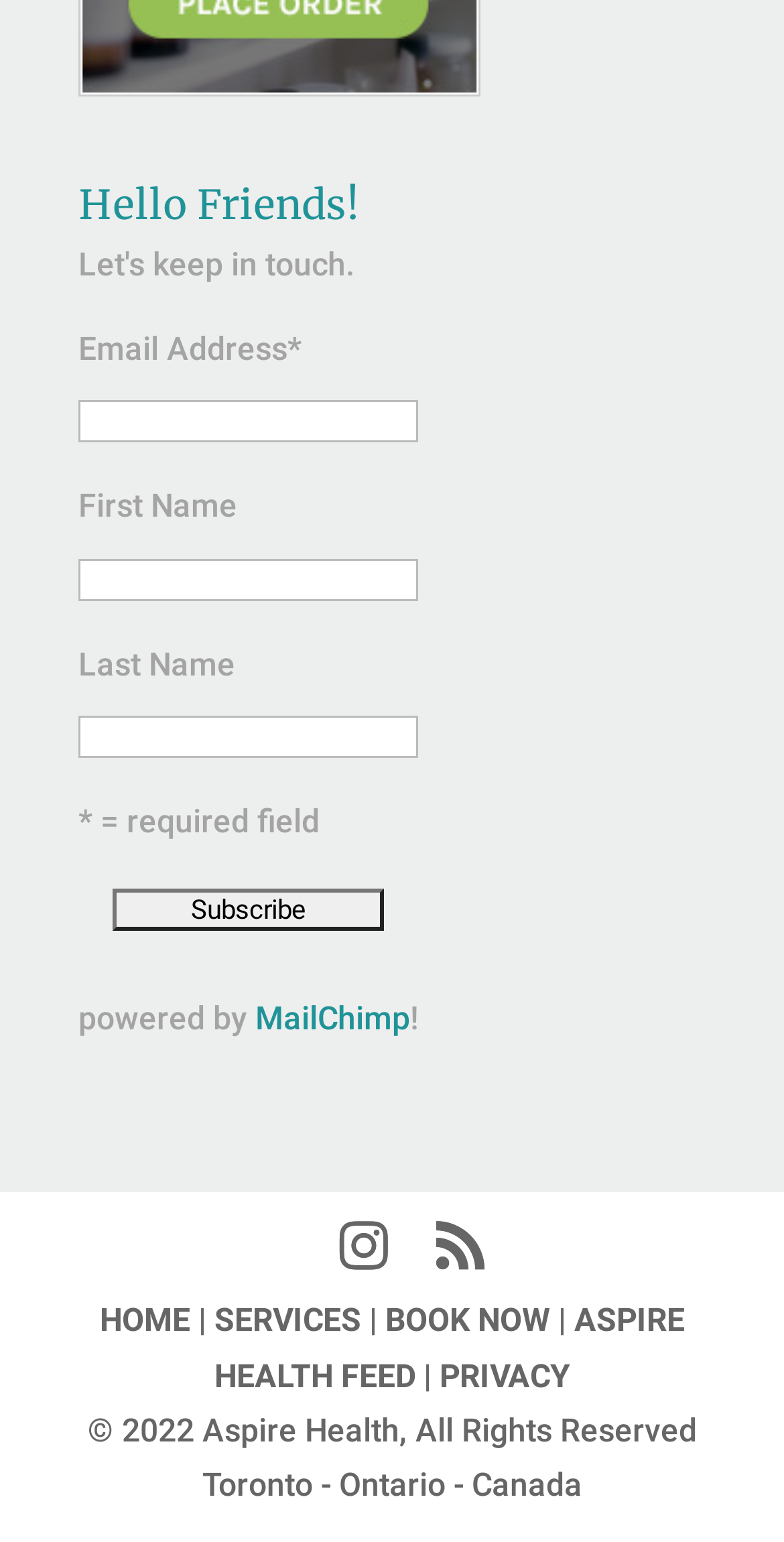Determine the bounding box coordinates (top-left x, top-left y, bottom-right x, bottom-right y) of the UI element described in the following text: ASPIRE HEALTH FEED

[0.273, 0.844, 0.873, 0.904]